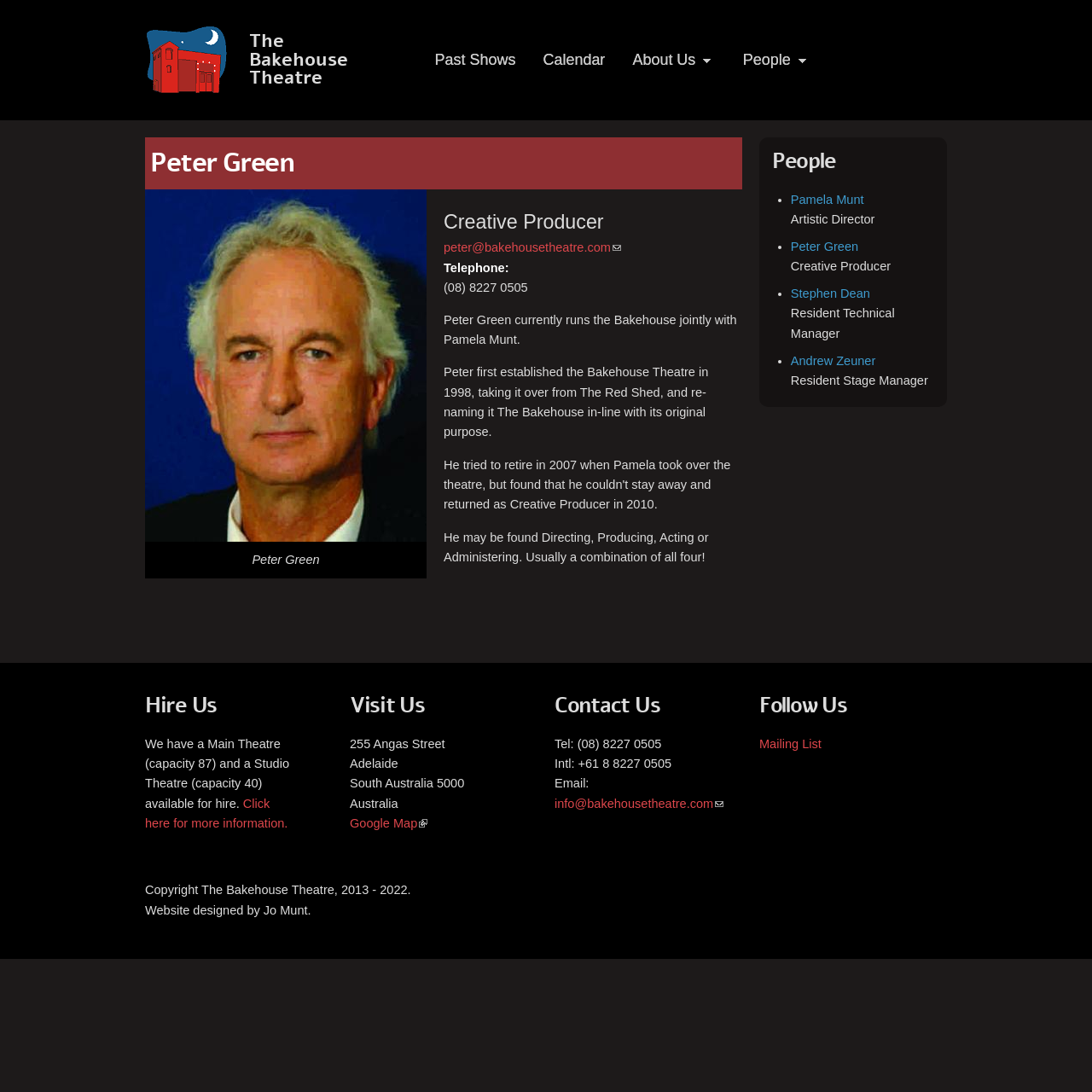Locate the bounding box coordinates of the clickable part needed for the task: "Click on 'Past Shows'".

[0.388, 0.04, 0.482, 0.07]